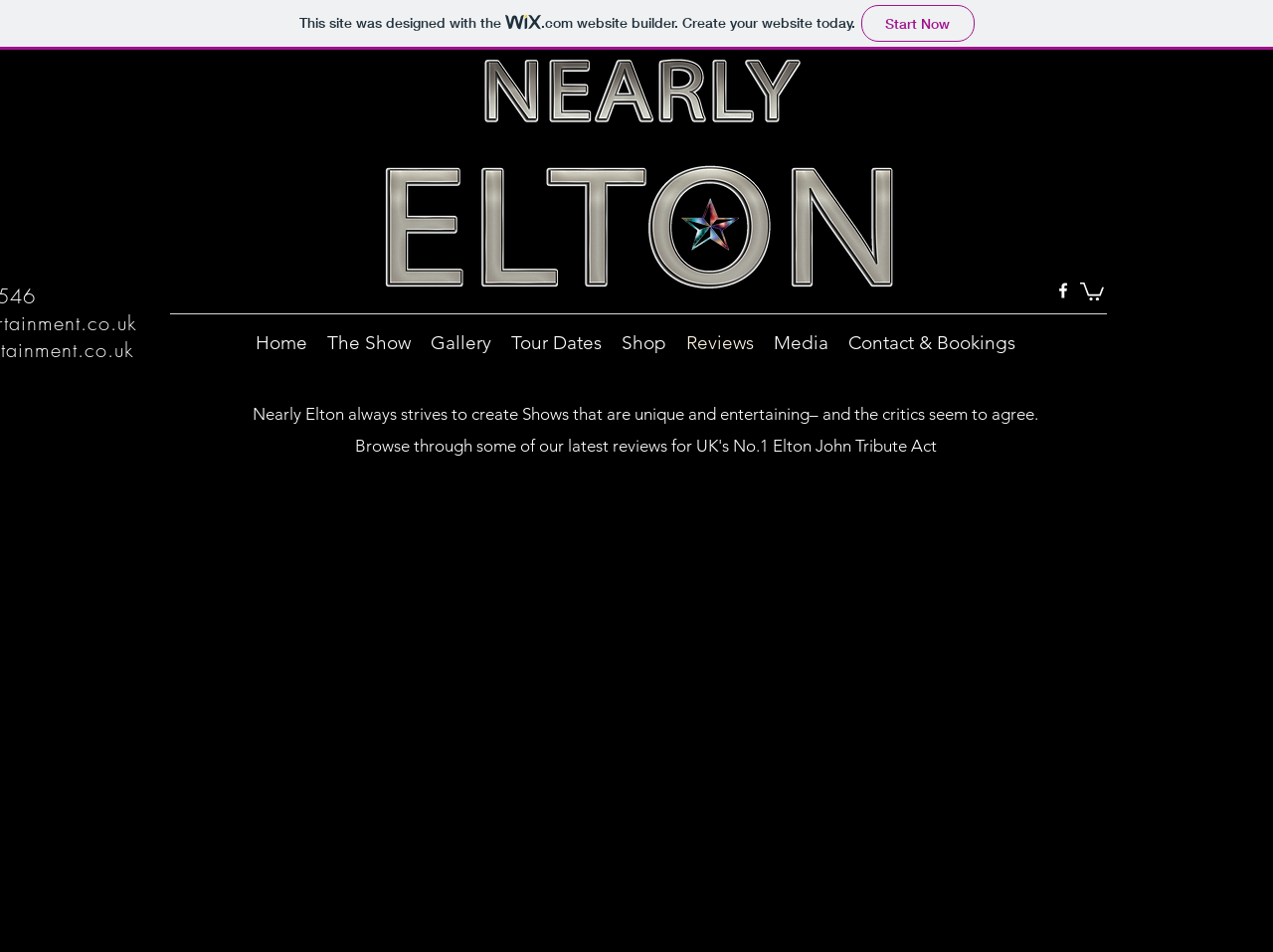How many navigation links are there?
From the screenshot, provide a brief answer in one word or phrase.

8